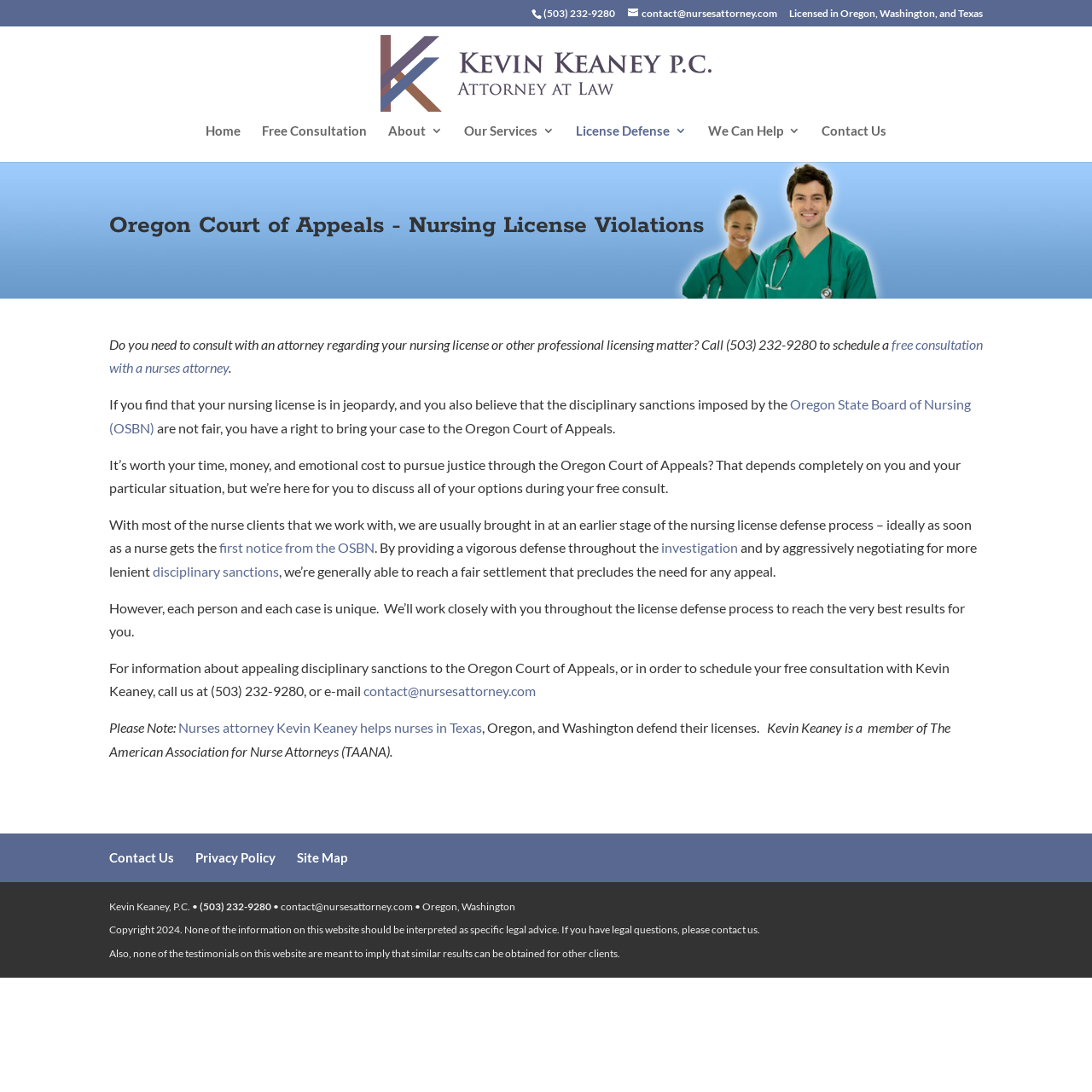Reply to the question with a single word or phrase:
What is the purpose of the webpage?

To provide legal services for nurses